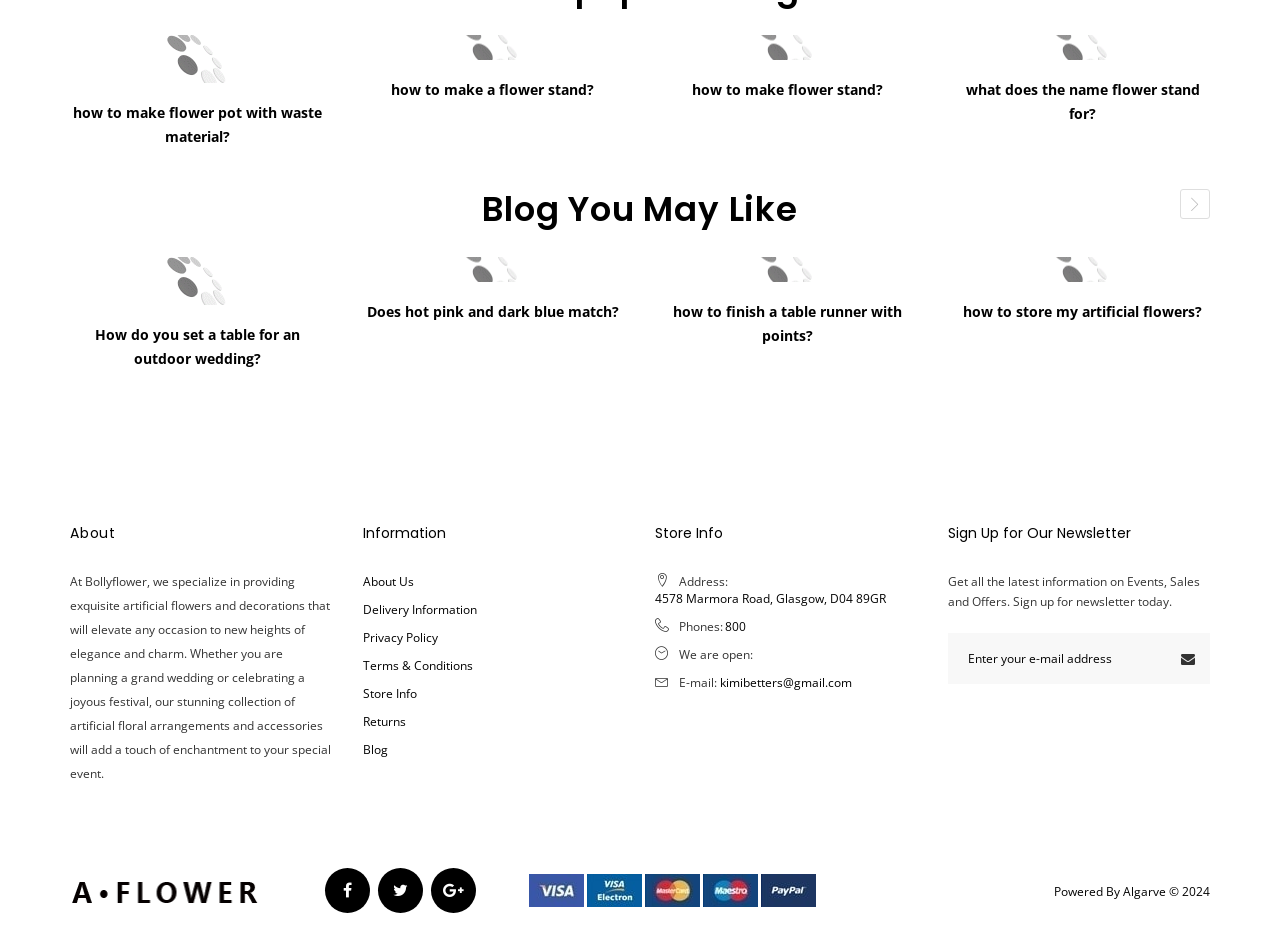Indicate the bounding box coordinates of the element that must be clicked to execute the instruction: "Click on 'Blog'". The coordinates should be given as four float numbers between 0 and 1, i.e., [left, top, right, bottom].

[0.283, 0.785, 0.303, 0.81]